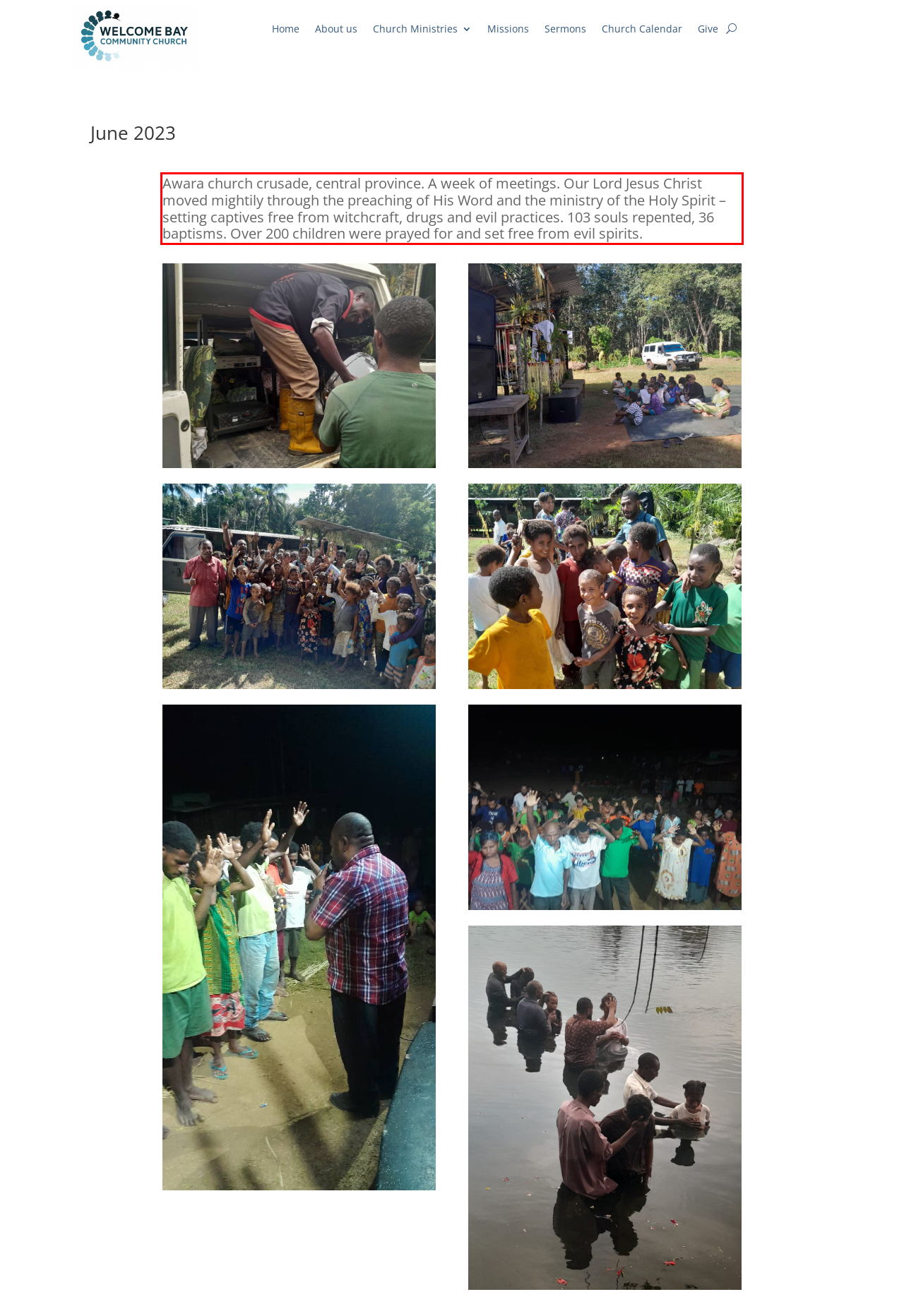Please recognize and transcribe the text located inside the red bounding box in the webpage image.

Awara church crusade, central province. A week of meetings. Our Lord Jesus Christ moved mightily through the preaching of His Word and the ministry of the Holy Spirit – setting captives free from witchcraft, drugs and evil practices. 103 souls repented, 36 baptisms. Over 200 children were prayed for and set free from evil spirits.